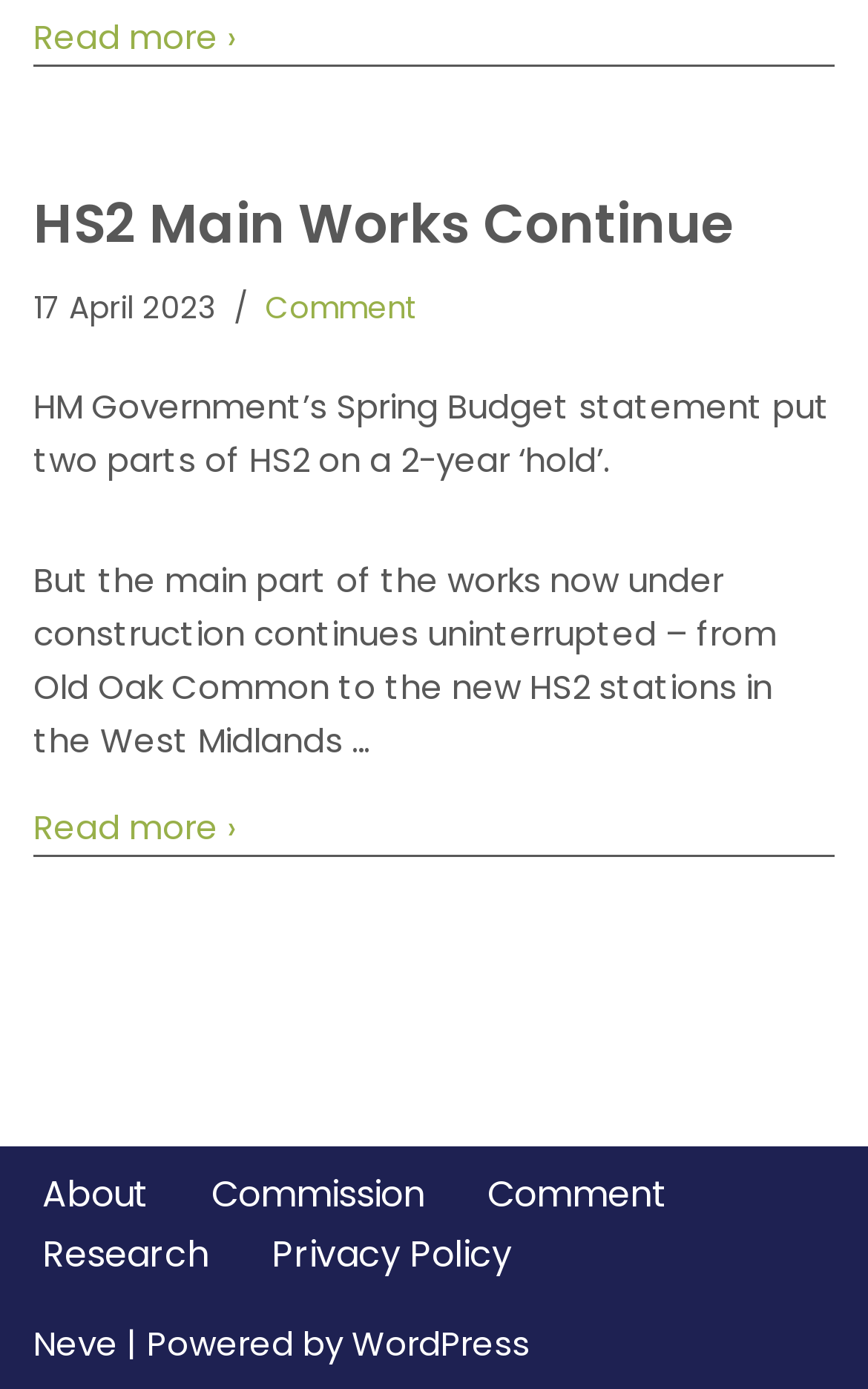Respond with a single word or phrase:
What is the title of the first article?

HS2 Main Works Continue